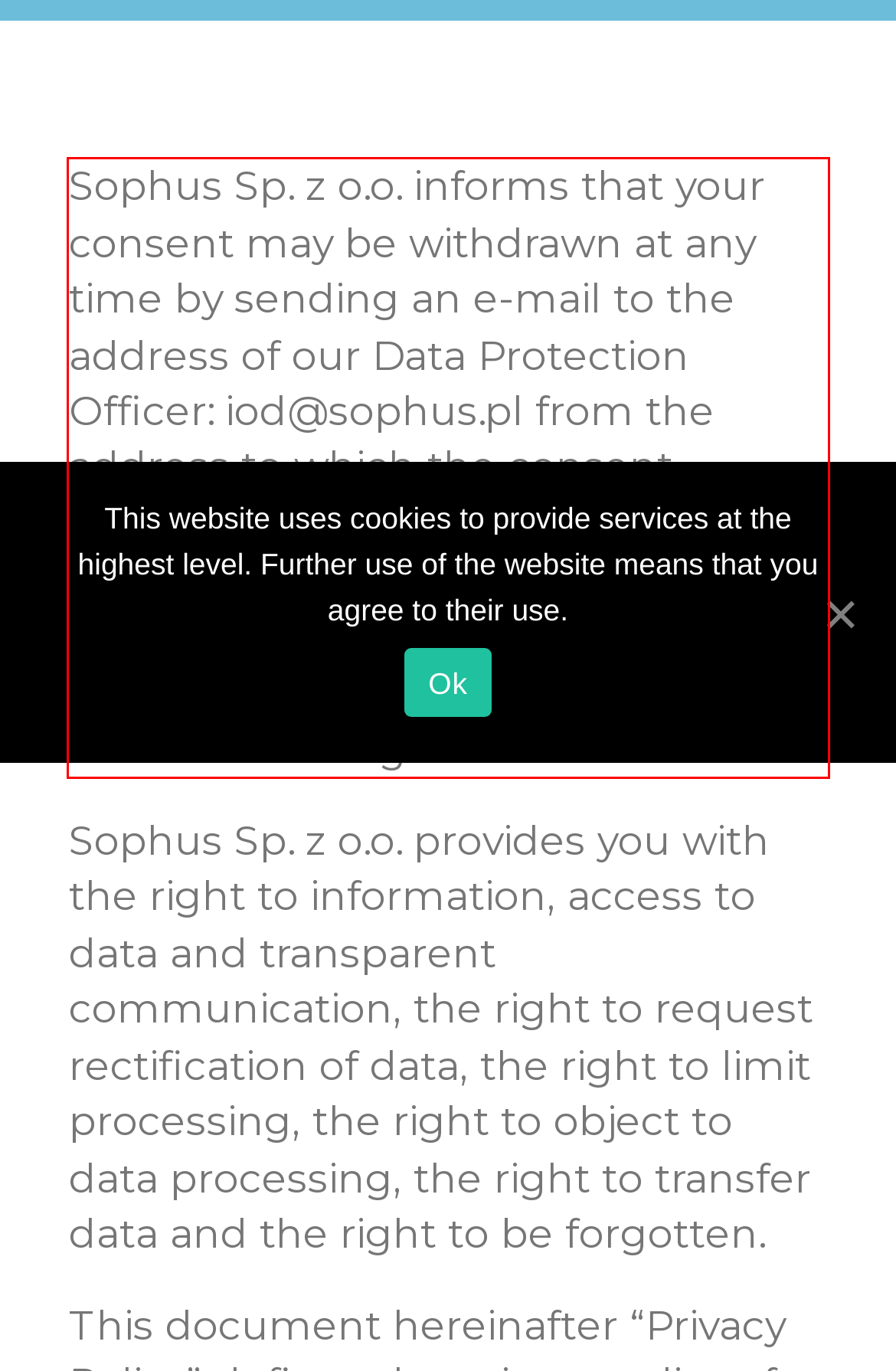You have a screenshot of a webpage, and there is a red bounding box around a UI element. Utilize OCR to extract the text within this red bounding box.

Sophus Sp. z o.o. informs that your consent may be withdrawn at any time by sending an e-mail to the address of our Data Protection Officer: iod@sophus.pl from the address to which the consent applies. Please be advised that you are not profiled. Your data will not be transferred outside the EU Member States or made available to international organizations.